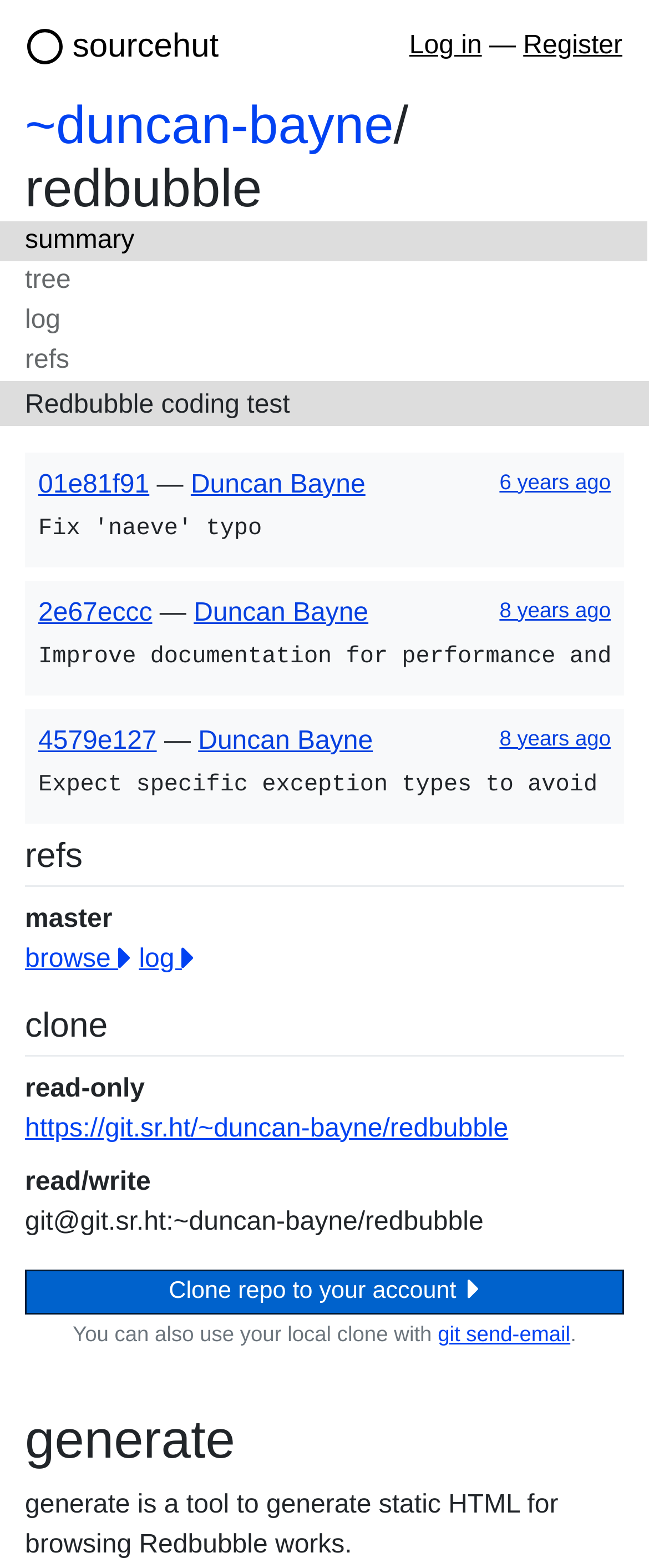Respond with a single word or phrase to the following question:
How many commits are listed on this page?

3